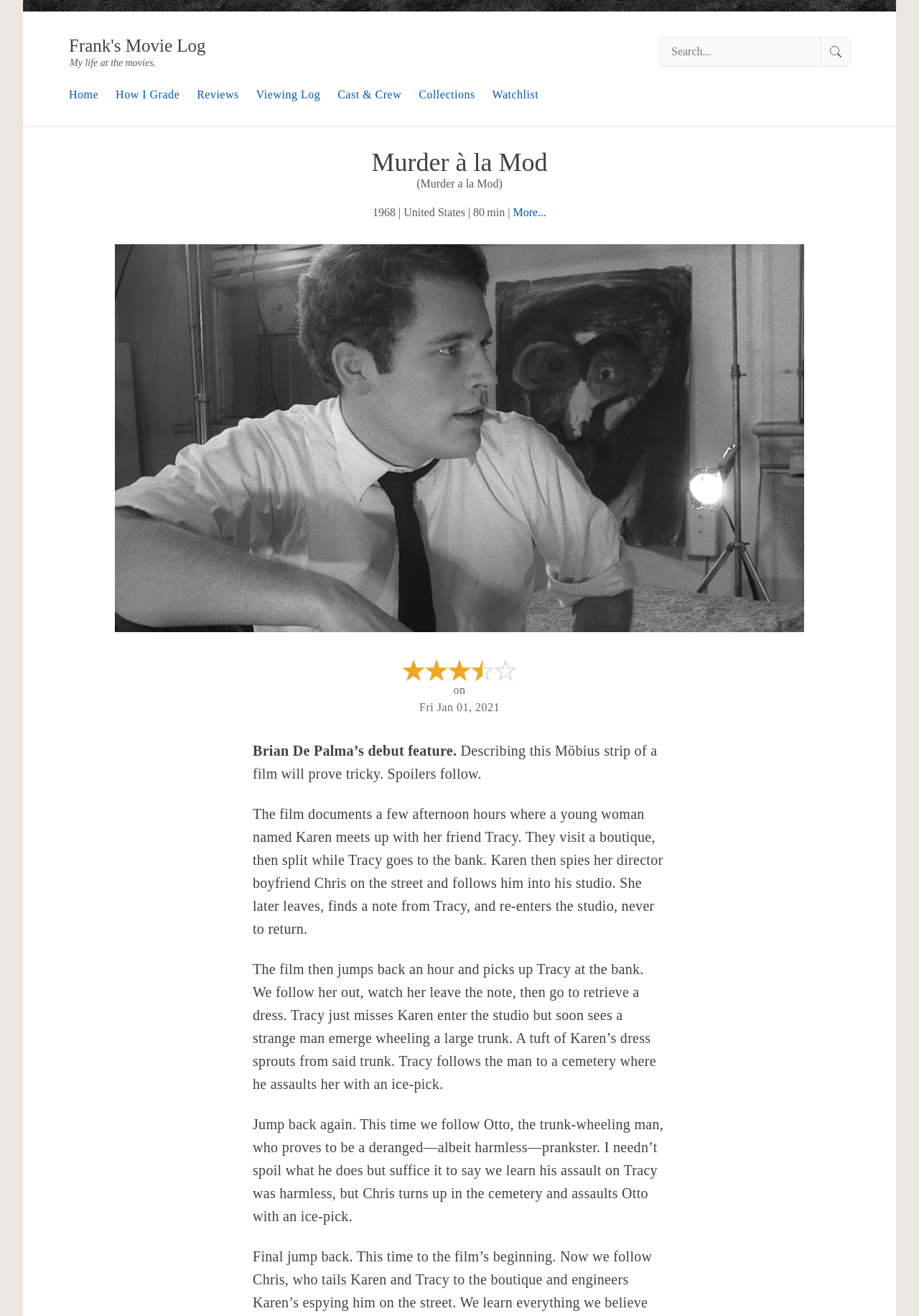Please provide the bounding box coordinates in the format (top-left x, top-left y, bottom-right x, bottom-right y). Remember, all values are floating point numbers between 0 and 1. What is the bounding box coordinate of the region described as: Viewing Log

[0.279, 0.067, 0.349, 0.076]